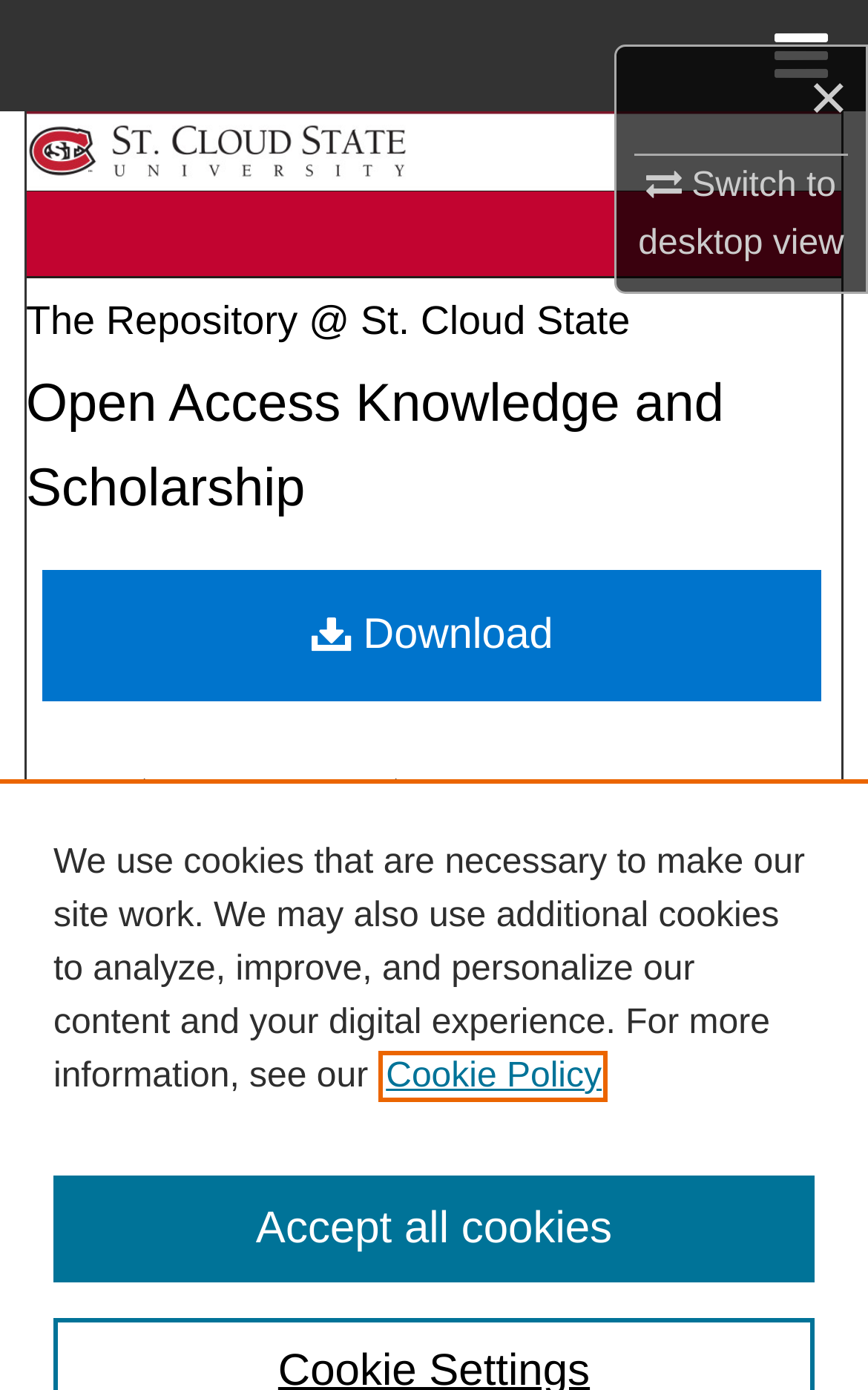What is the current volume of Linguistic Portfolios?
Please respond to the question with a detailed and informative answer.

I found the answer by examining the breadcrumb navigation element, which shows the current location as 'Vol. 11 (2022)' under 'Linguistic Portfolios'.